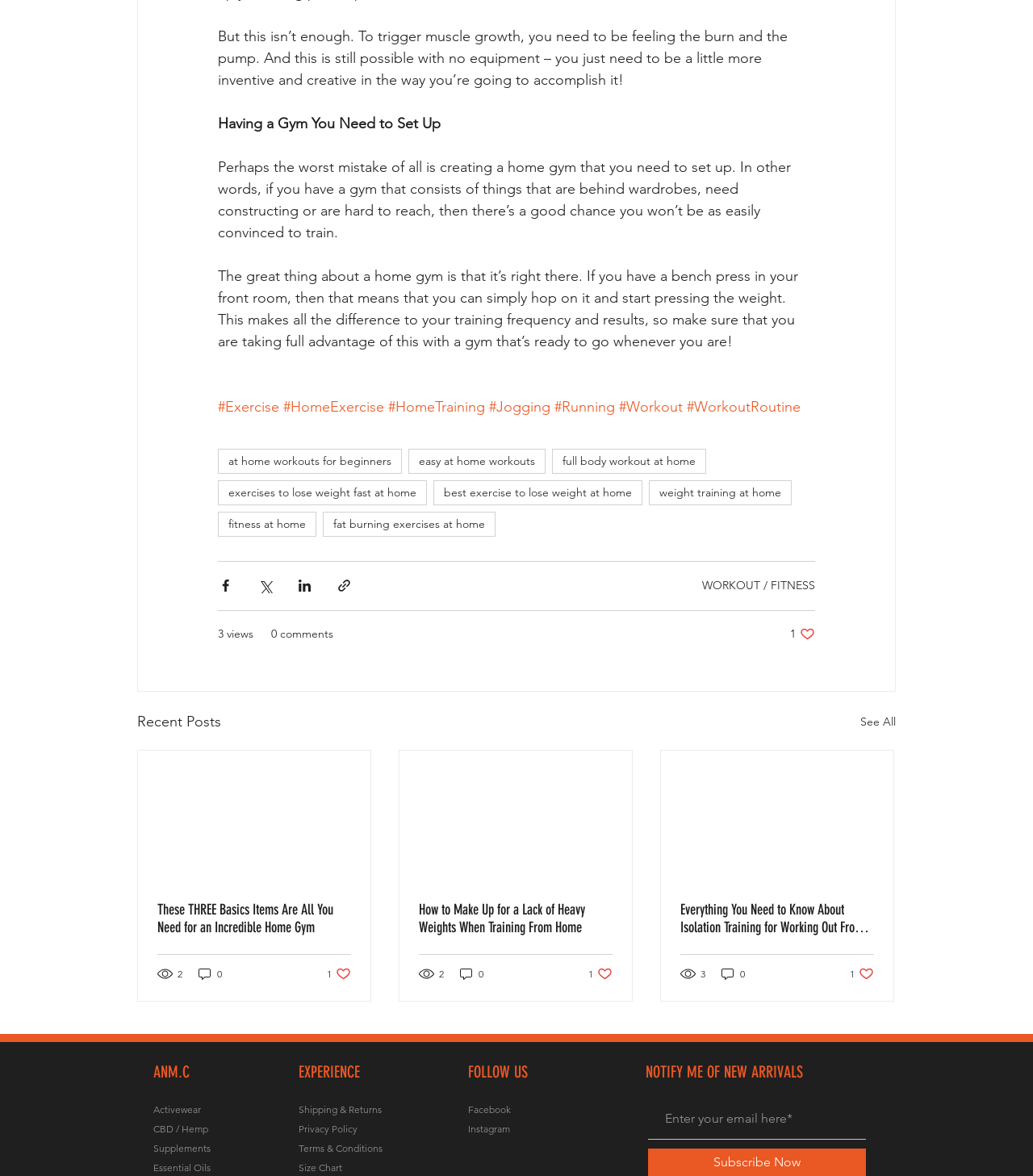Find the bounding box coordinates for the UI element that matches this description: "weight training at home".

[0.628, 0.408, 0.766, 0.429]